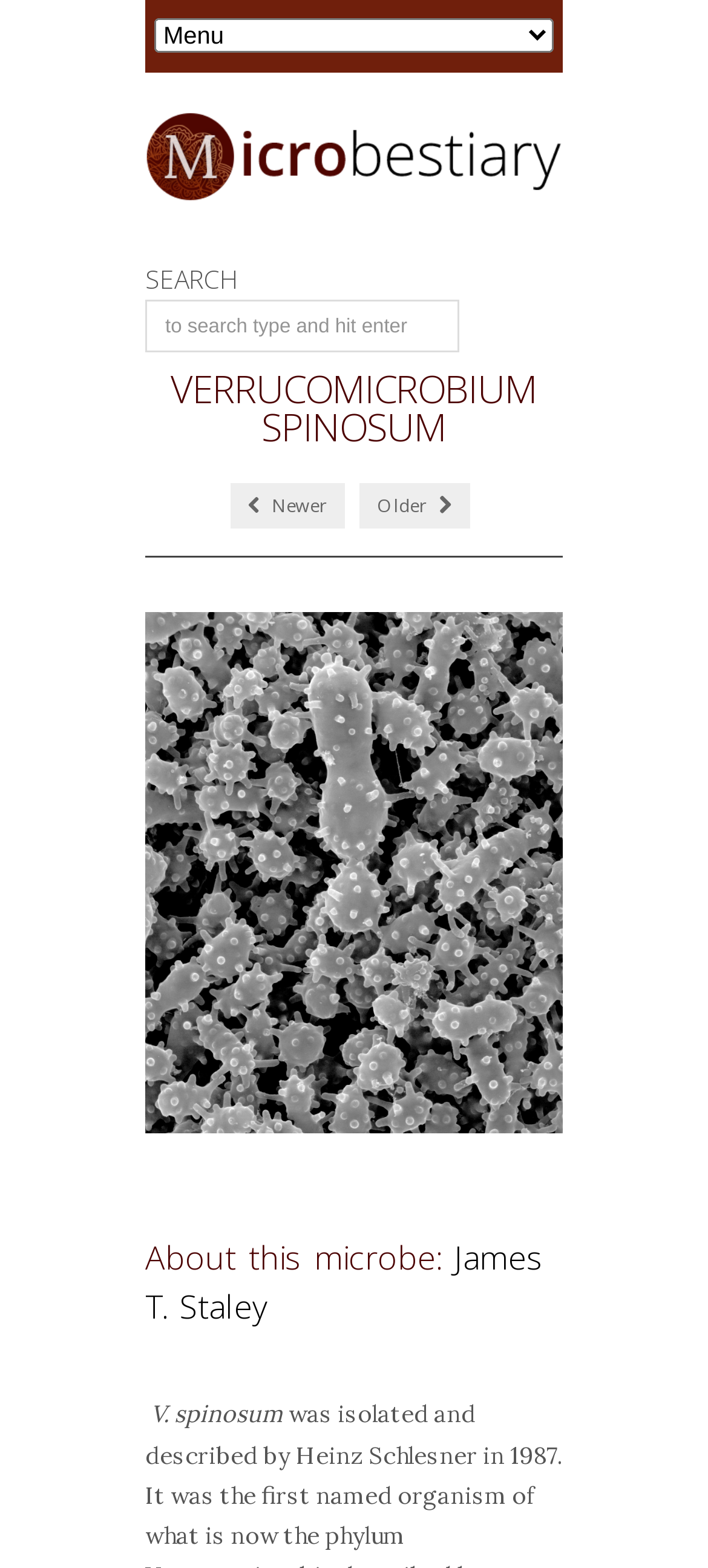Given the content of the image, can you provide a detailed answer to the question?
What is the direction of the arrow icons?

I found the answer by looking at the link ' Newer' and 'Older ' which suggests that the arrow icons are used to navigate to newer or older content.